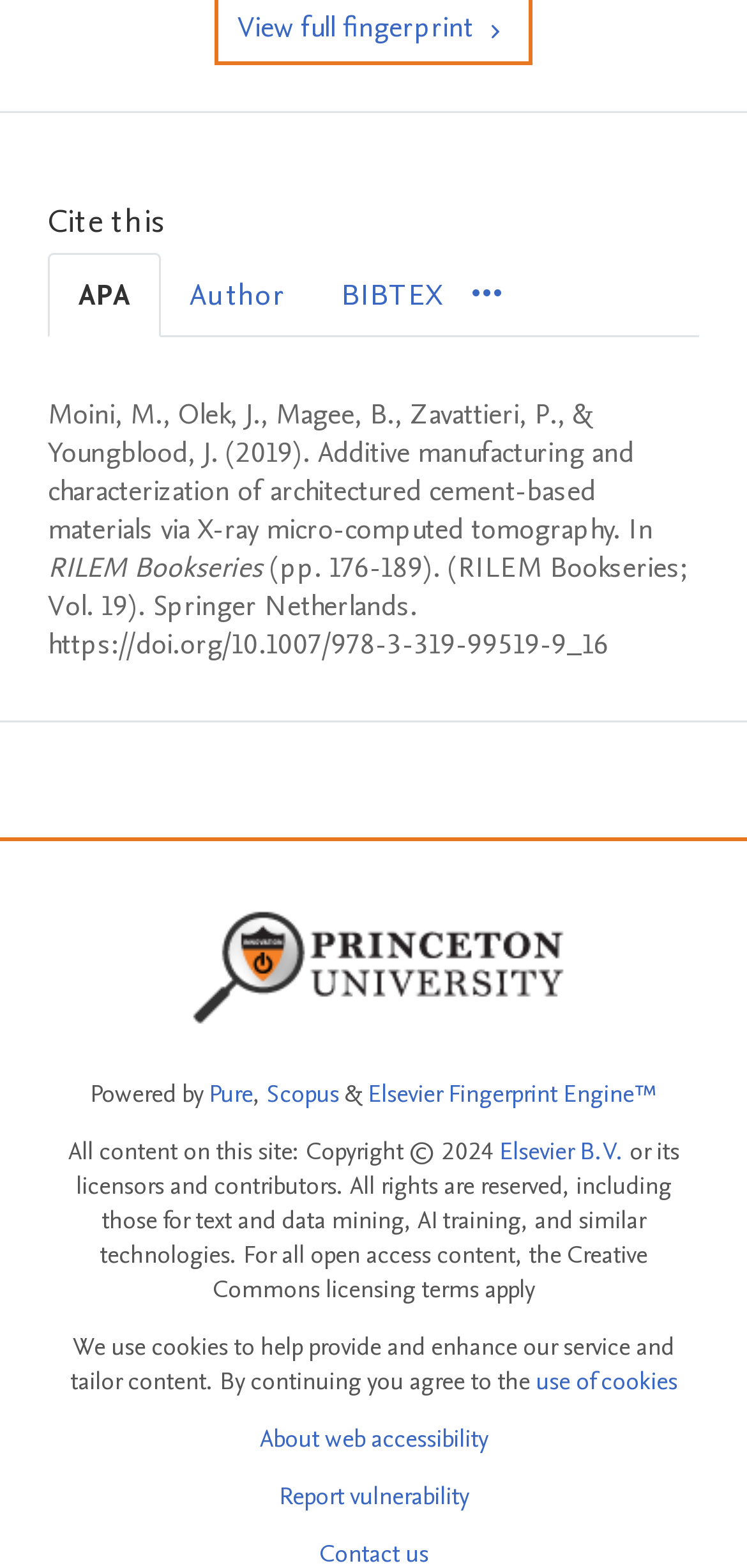Provide the bounding box coordinates of the HTML element this sentence describes: "Report vulnerability".

[0.373, 0.943, 0.627, 0.965]